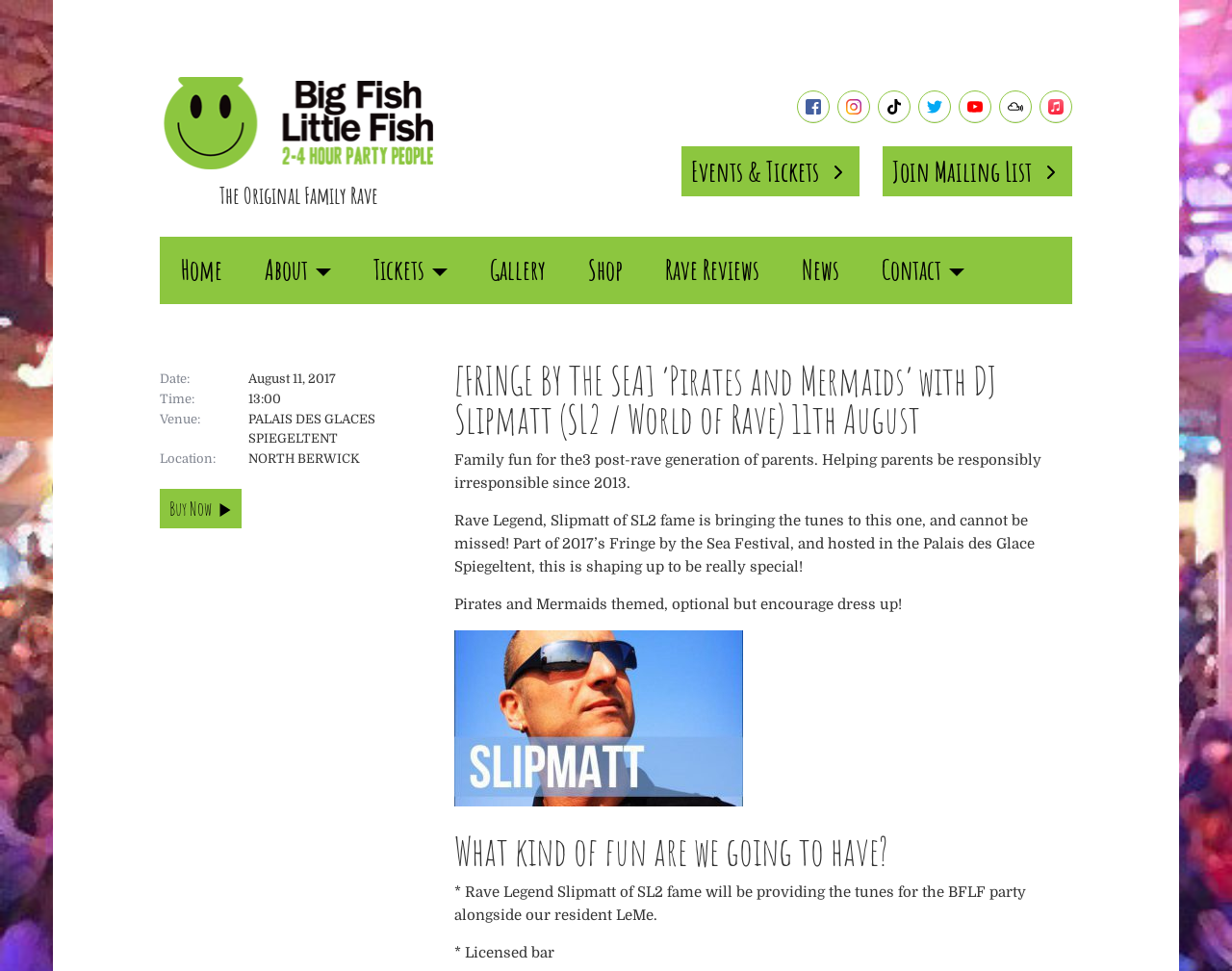Using the webpage screenshot, locate the HTML element that fits the following description and provide its bounding box: "USA & Canada".

[0.553, 0.413, 0.709, 0.483]